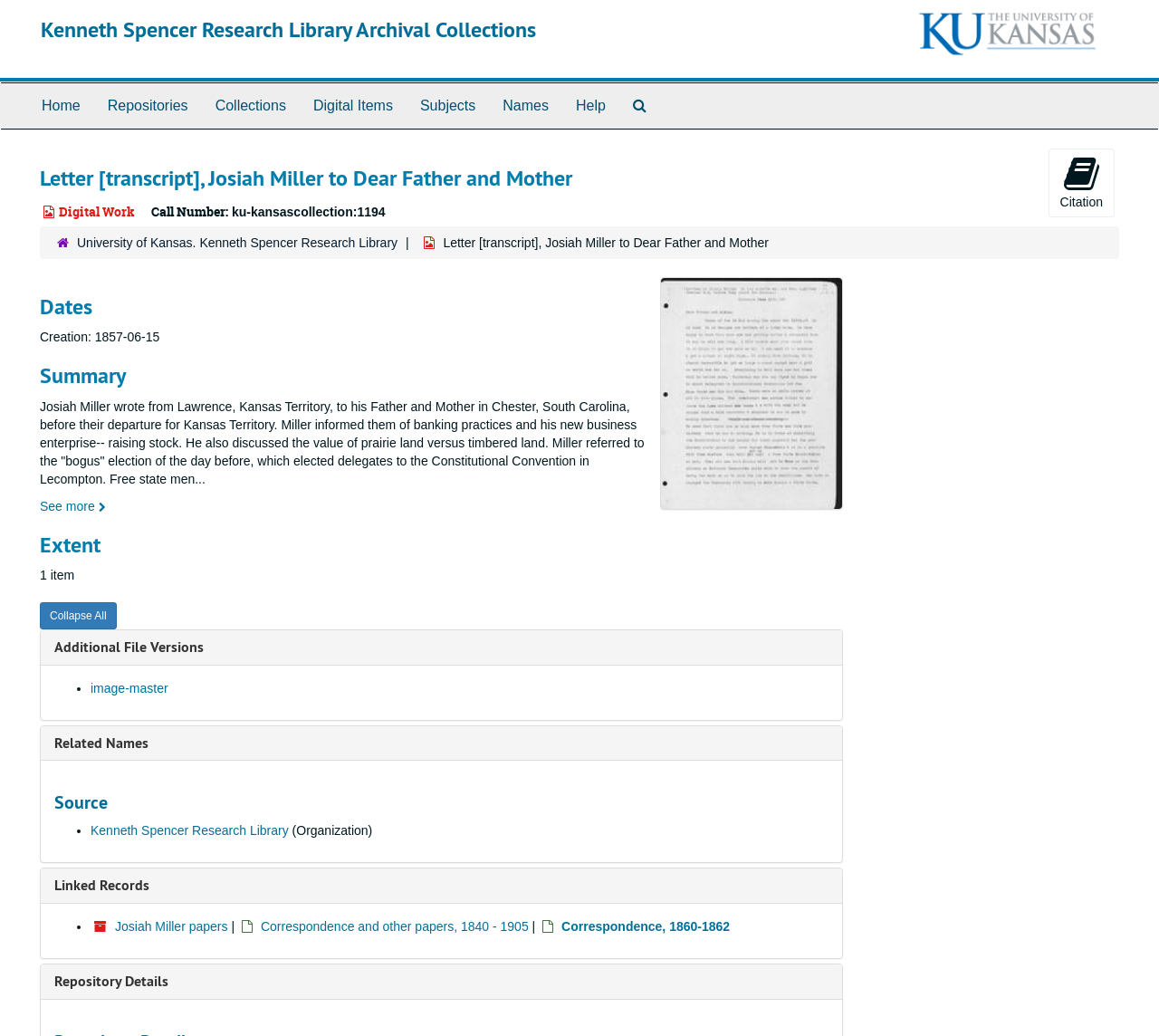What is the call number of the letter?
Please respond to the question with as much detail as possible.

I found the answer by looking at the section below the 'Digital Work' text, where 'Call Number:' is mentioned, followed by the call number 'ku-kansascollection:1194'.